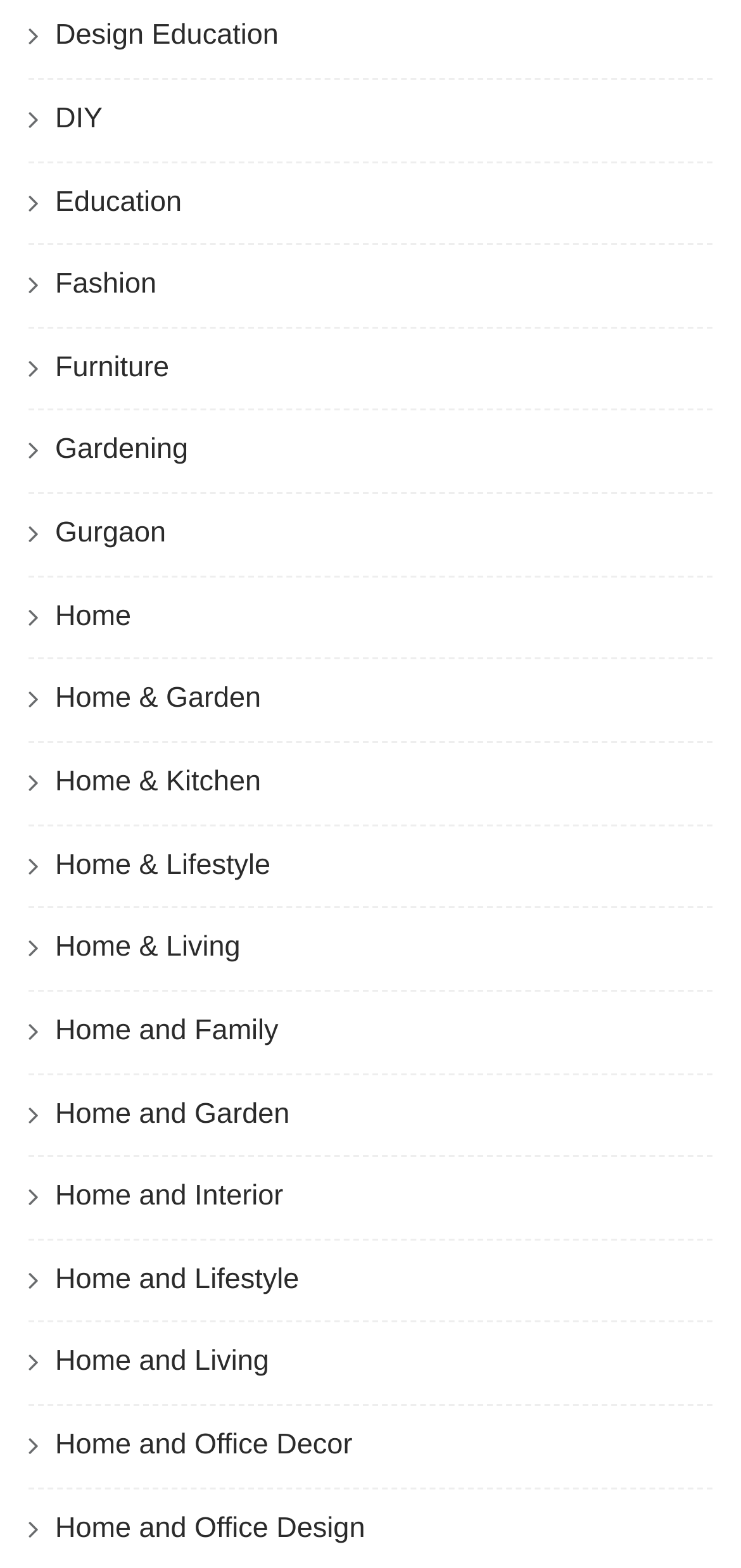Find the bounding box coordinates of the element to click in order to complete this instruction: "go to Home & Garden". The bounding box coordinates must be four float numbers between 0 and 1, denoted as [left, top, right, bottom].

[0.074, 0.435, 0.352, 0.456]